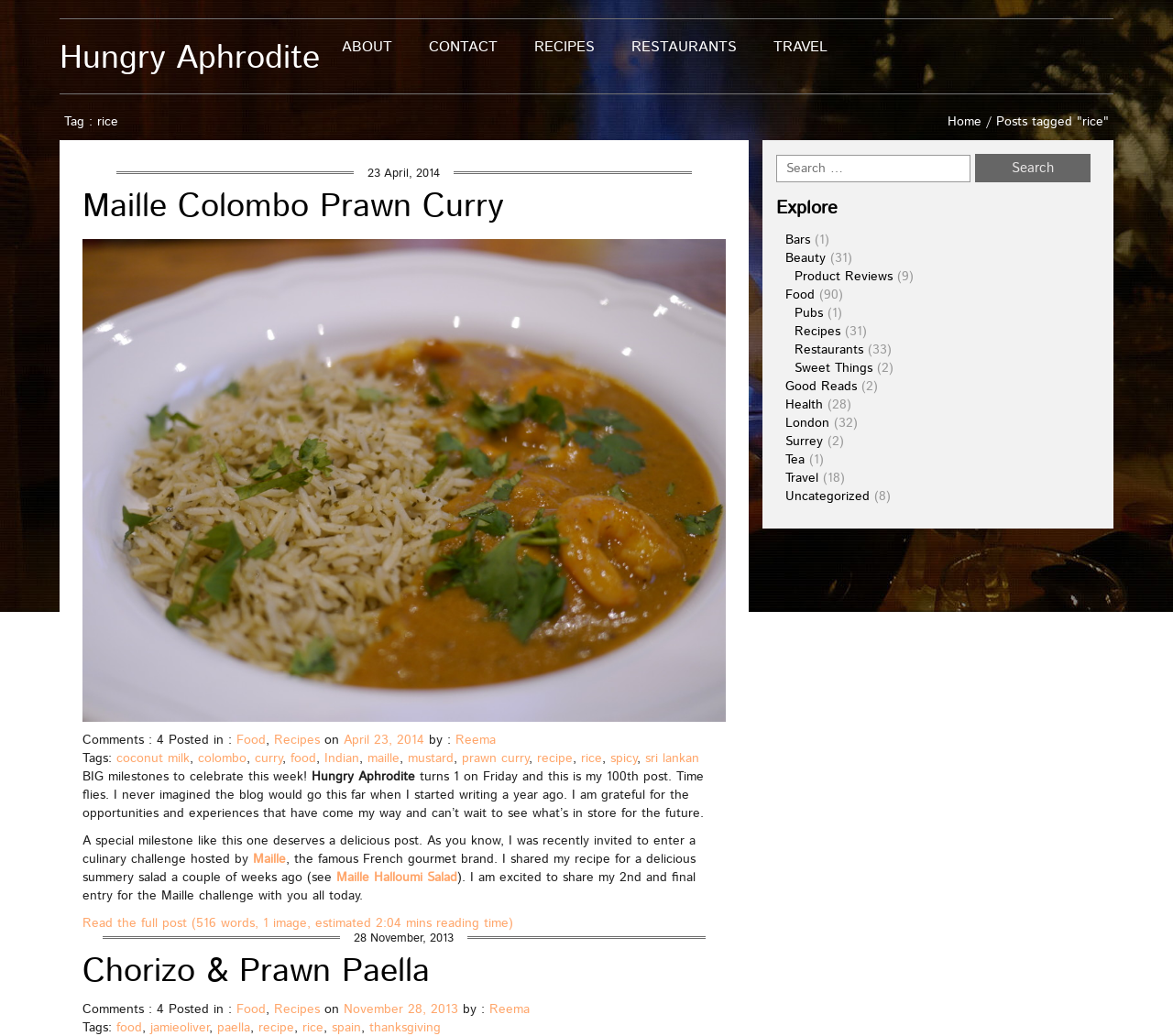What is the category of the article 'Chorizo & Prawn Paella'?
Please look at the screenshot and answer using one word or phrase.

Food